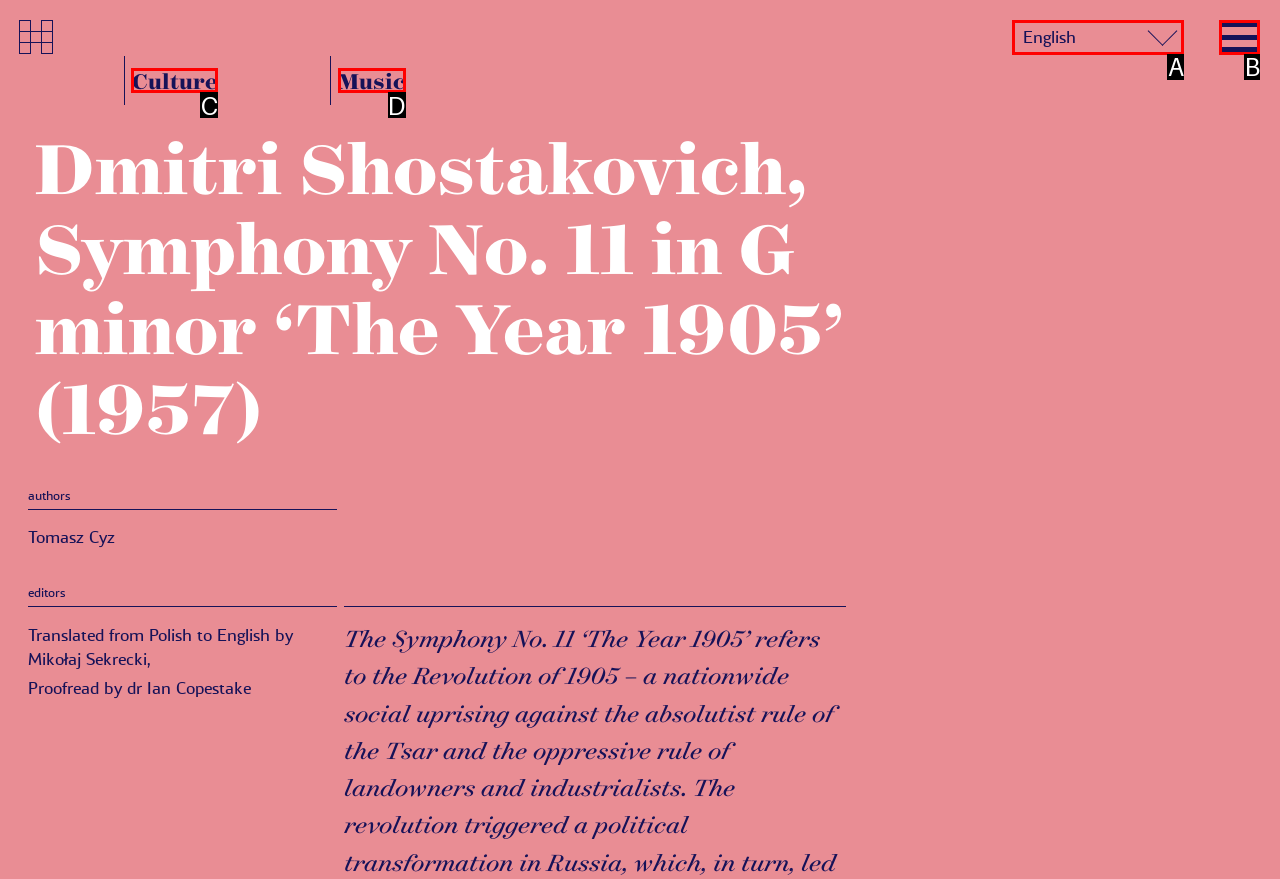Based on the description: English, select the HTML element that fits best. Provide the letter of the matching option.

A